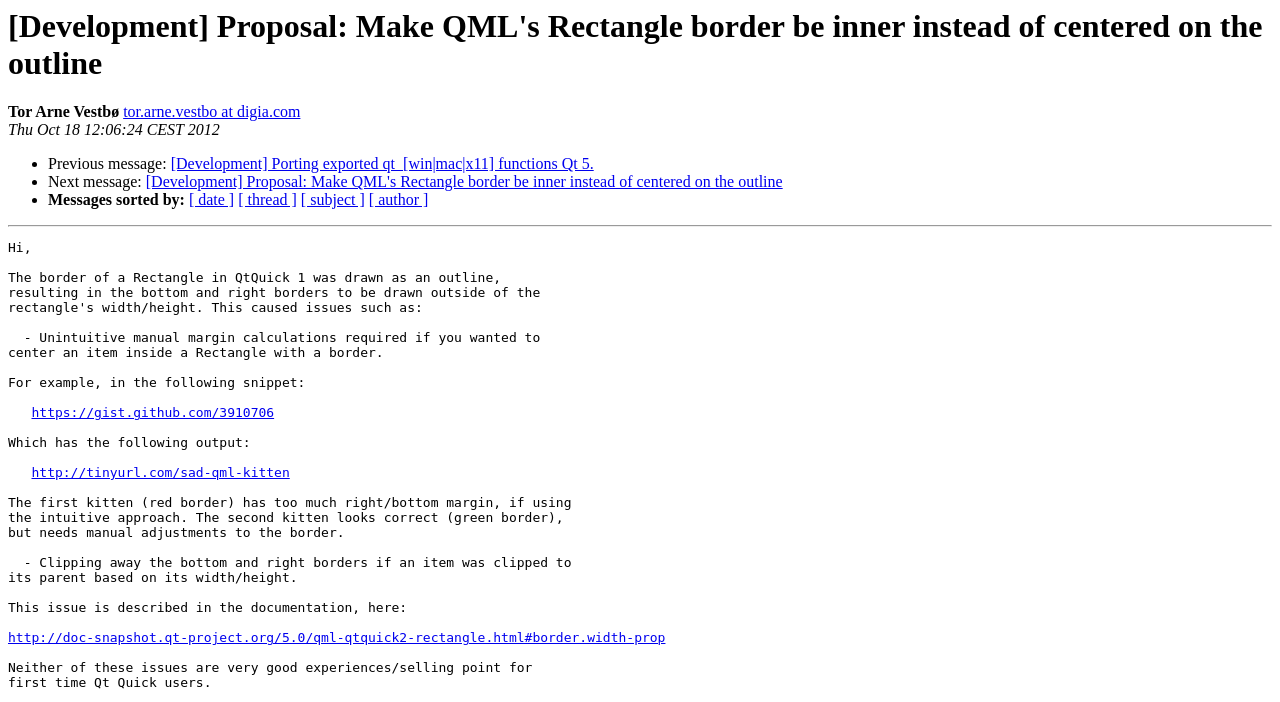Show the bounding box coordinates of the element that should be clicked to complete the task: "View previous message".

[0.038, 0.221, 0.133, 0.246]